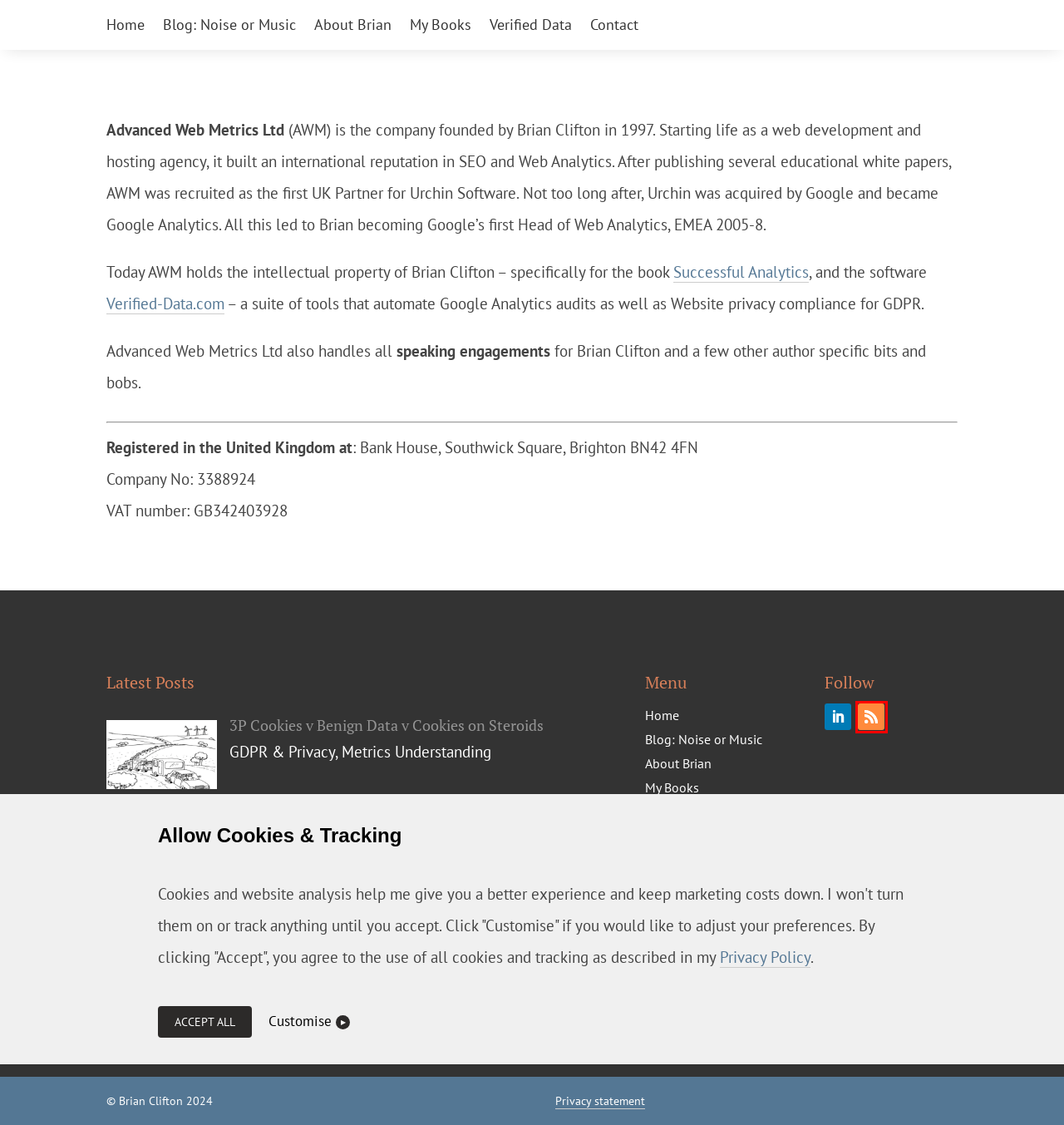Look at the screenshot of a webpage, where a red bounding box highlights an element. Select the best description that matches the new webpage after clicking the highlighted element. Here are the candidates:
A. Piwik Pro | Brian Clifton's Blog
B. GDPR & Privacy | Brian Clifton's Blog
C. Sayonara Universal Analytics
D. Metrics Understanding | Brian Clifton's Blog
E. Google Analytics books - Successful Analytics et al.
F. Why I Am Joining the Piwik PRO Advisory Board
G. Brian Clifton's Blog
H. GTM & GA | Brian Clifton's Blog

G